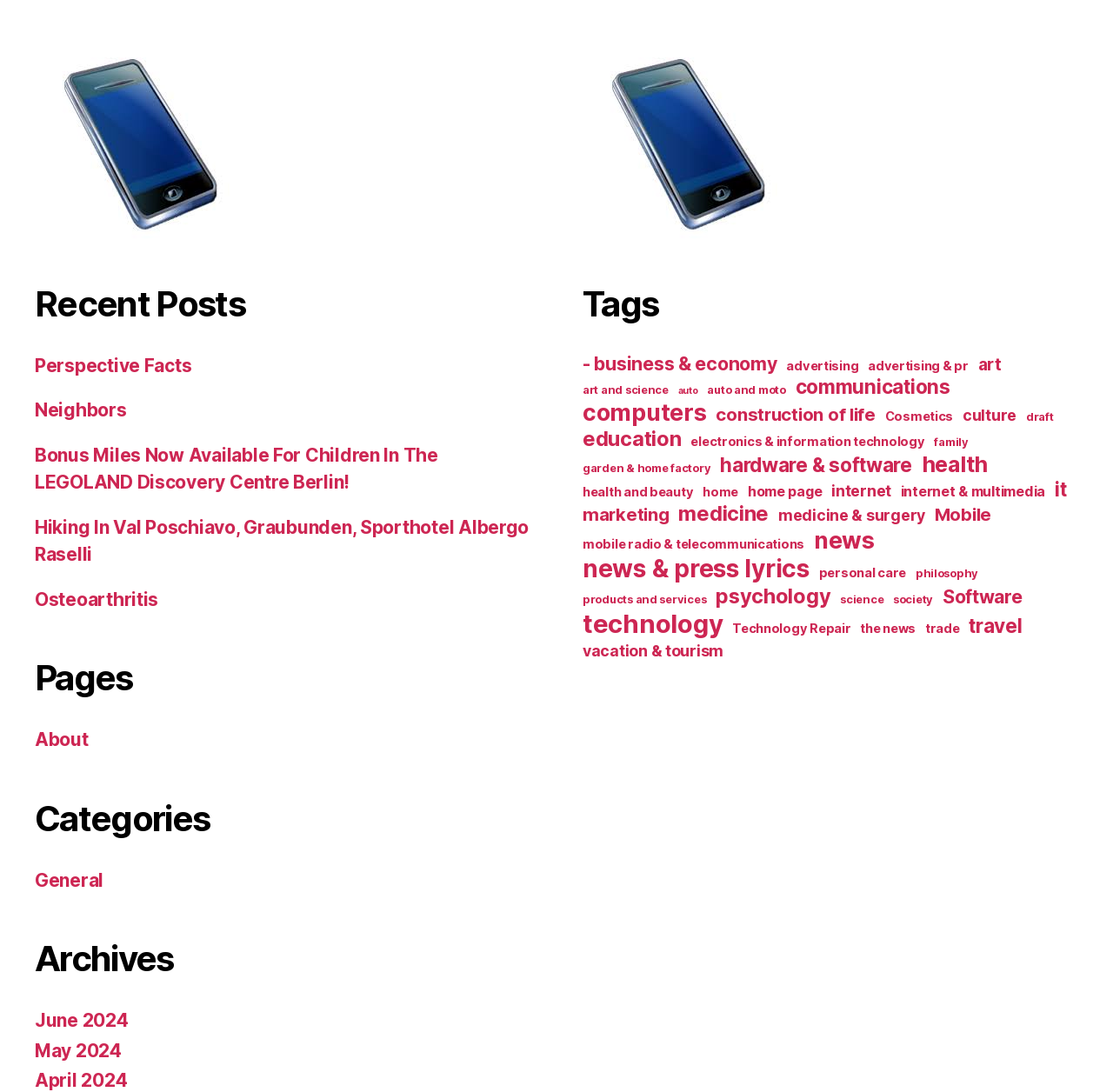Identify the bounding box for the described UI element: "home page".

[0.672, 0.442, 0.739, 0.457]